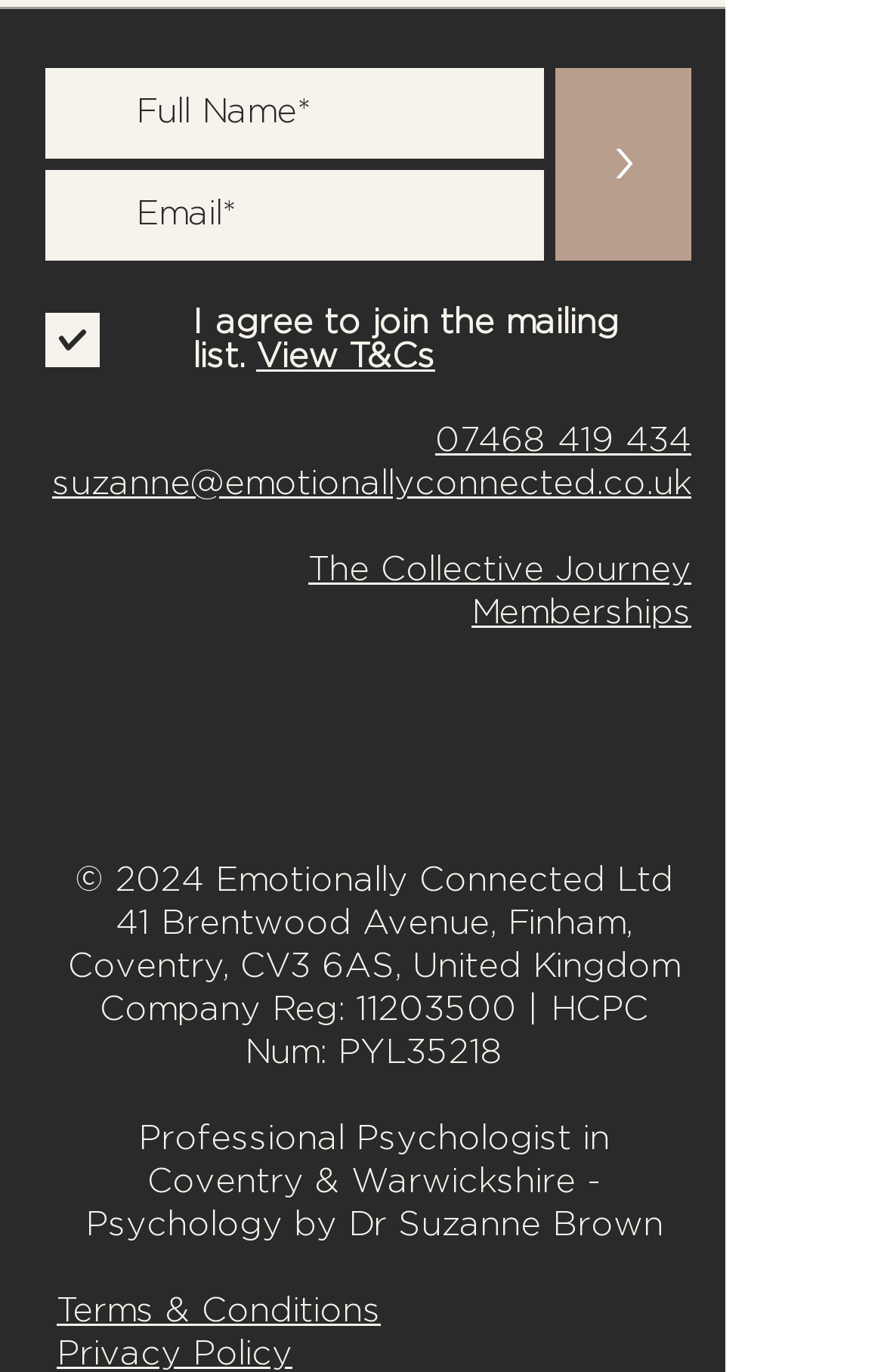Please specify the bounding box coordinates for the clickable region that will help you carry out the instruction: "View the journal article".

None